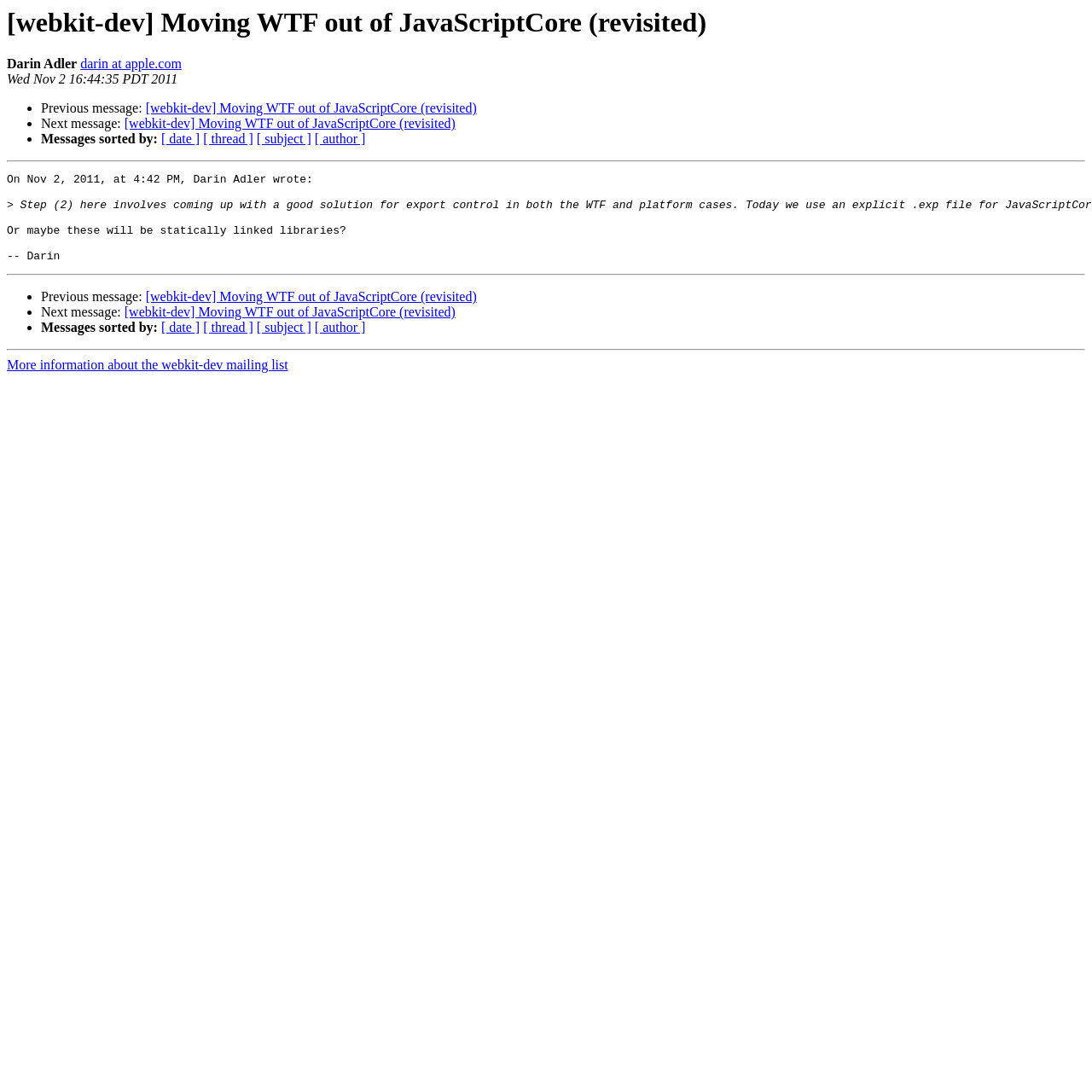Give a detailed account of the webpage.

This webpage appears to be an archived email thread from the webkit-dev mailing list. At the top, there is a heading that displays the subject of the email thread, "[webkit-dev] Moving WTF out of JavaScriptCore (revisited)". Below the heading, there is a line of text that shows the author's name, "Darin Adler", and their email address, "darin at apple.com". The date of the email, "Wed Nov 2 16:44:35 PDT 2011", is also displayed.

The main content of the webpage is divided into two sections, separated by horizontal lines. The first section contains the email message from Darin Adler, which includes a brief discussion about moving WTF out of JavaScriptCore. The message is followed by a series of links to navigate to previous and next messages in the thread, as well as options to sort messages by date, thread, subject, or author.

The second section appears to be a reply to the original message, also from Darin Adler. It contains a brief response to the original message, followed by the same navigation links and sorting options as the first section.

At the very bottom of the webpage, there is a link to "More information about the webkit-dev mailing list".